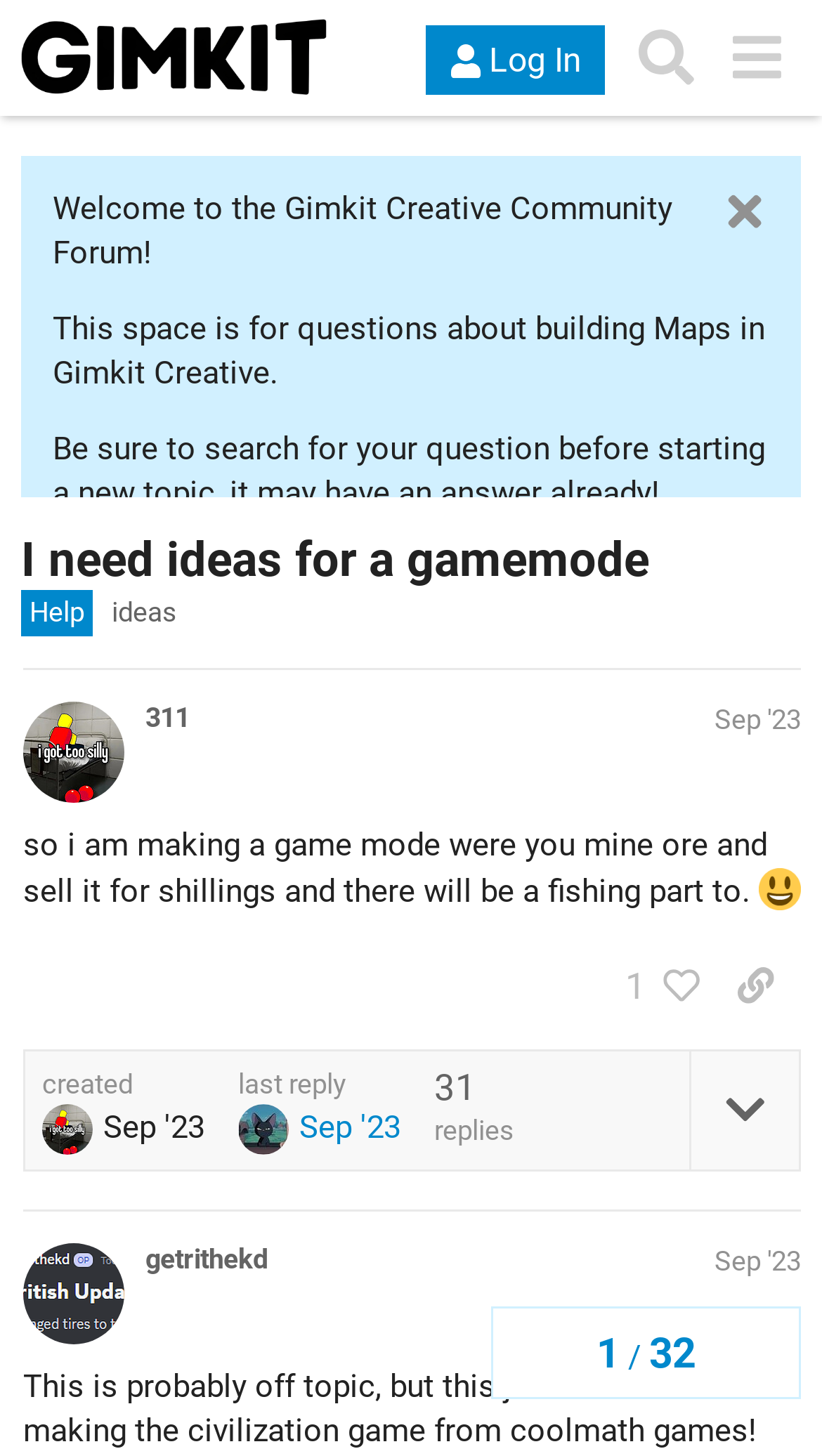Specify the bounding box coordinates of the area to click in order to follow the given instruction: "View the post by 311."

[0.028, 0.459, 0.974, 0.831]